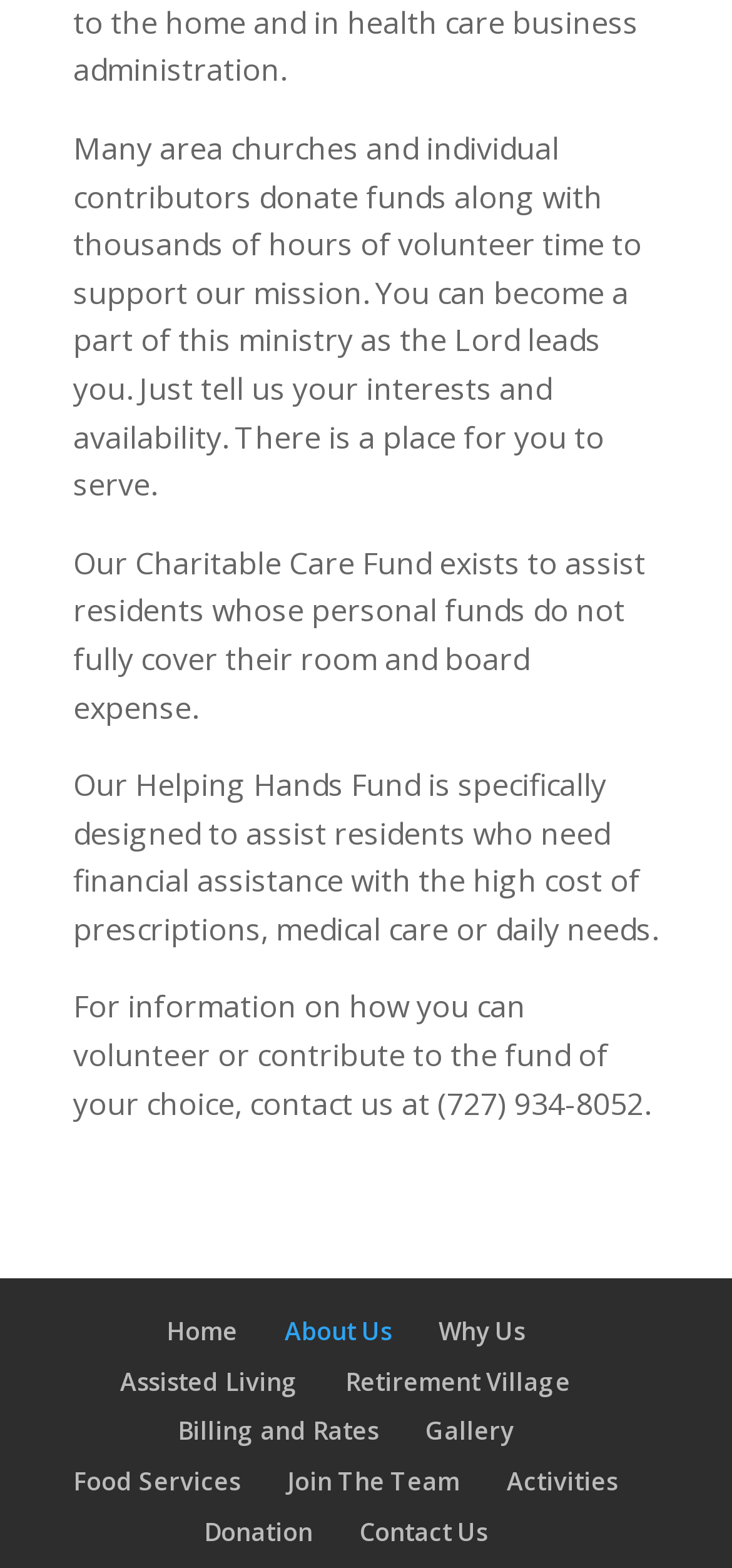Locate the bounding box coordinates of the area that needs to be clicked to fulfill the following instruction: "go to home page". The coordinates should be in the format of four float numbers between 0 and 1, namely [left, top, right, bottom].

[0.227, 0.838, 0.324, 0.86]